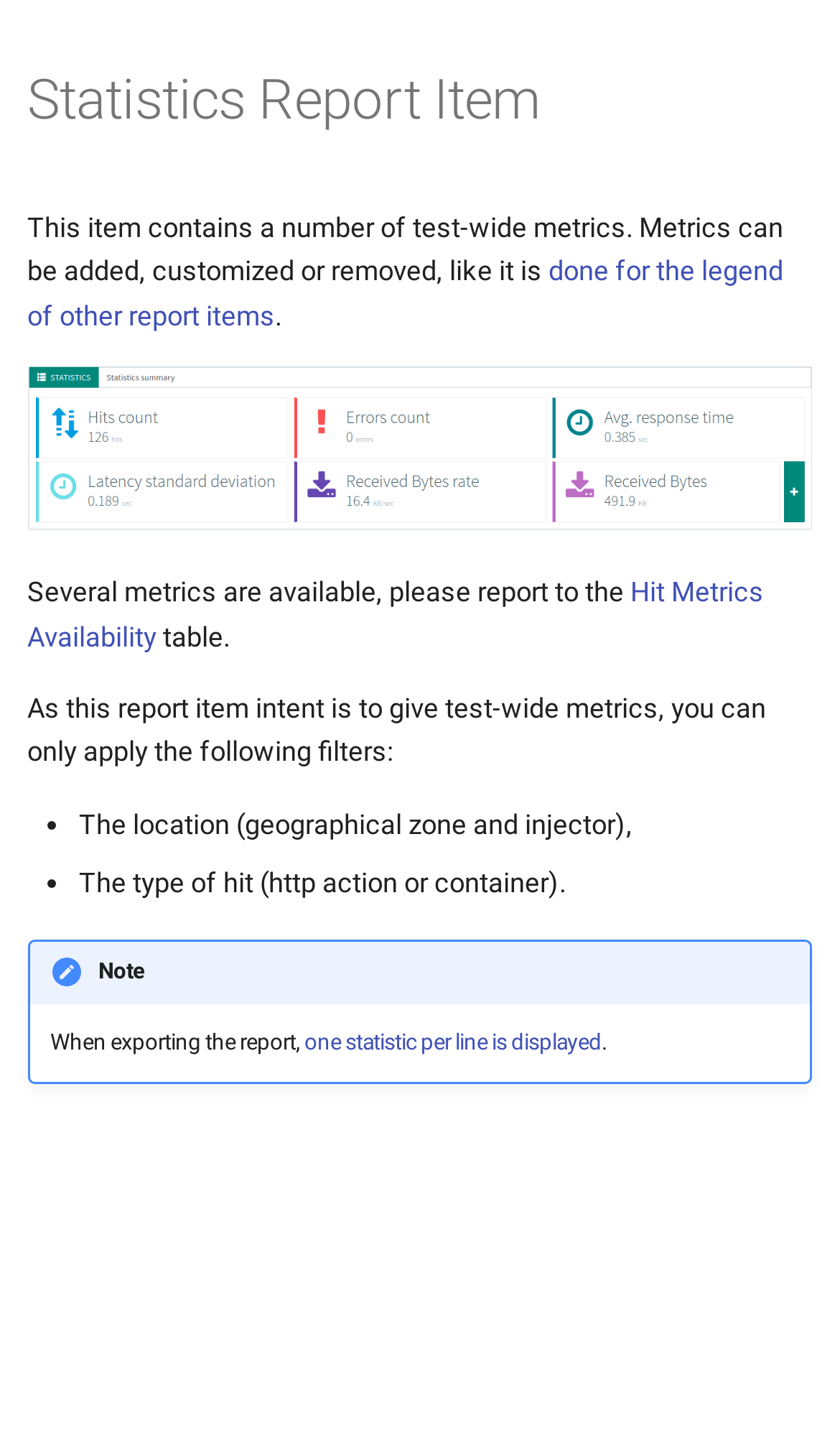Detail the webpage's structure and highlights in your description.

The webpage is a documentation page for OctoPerf's load testing, specifically focused on Statistics Report Item edition and usage. At the top-left corner, there is a "Skip to content" link. The main content area is divided into several sections, each with its own navigation menu.

On the left side, there are five main navigation sections: Getting Started, Design, Runtime, Private-Hosts, and Export. Each section has its own set of links and submenus. The Getting Started section has links to What is OctoPerf?, Workspace, Project, Administration, and Account, as well as links to Notifications, Usage logs, and Tutorials. The Design section has links to The Design Page, Create a Virtual User, and Edit a Virtual User, with submenus for importing website URLs, REST API URLs, and other options. The Runtime section has links to The Runtime Page, Edit a Scenario, and IP Ranges, with submenus for user profiles, launching a test, and external reporting. The Private-Hosts section has links to Introduction, Providers, Agents, On-Premise, and Auto scaling, with a submenu for auto scaling introduction. The Export section has links to Export a Bench Report and Export a Report Item.

Throughout the page, there are various links, labels, and navigation menus that provide access to different topics and features related to OctoPerf's load testing and Statistics Report Item edition and usage.